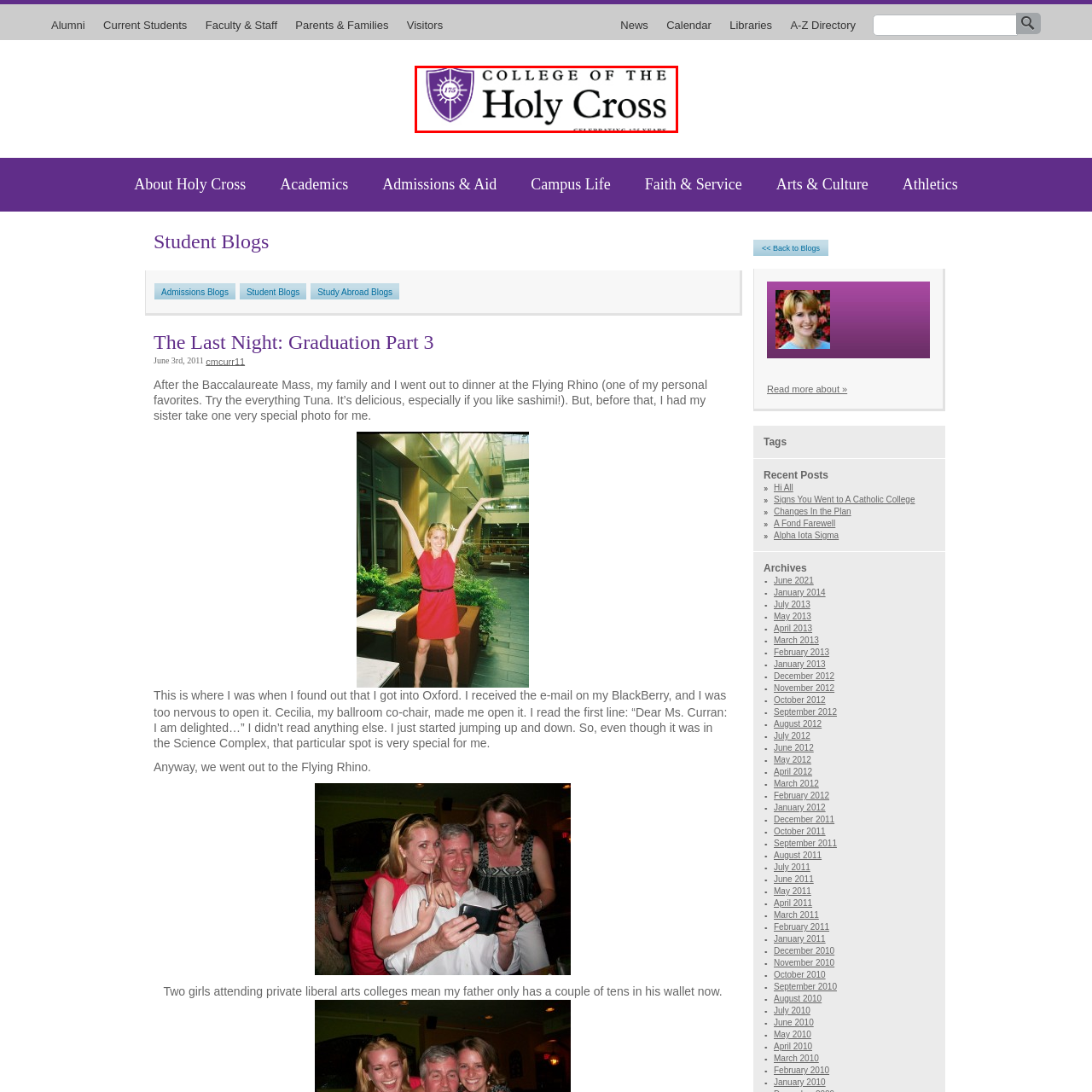Write a comprehensive caption detailing the image within the red boundary.

The image features the official logo of the College of the Holy Cross, a distinguished liberal arts college established in 1733. The logo prominently displays a purple shield adorned with a sun emblem, symbolizing enlightenment and knowledge. Below the shield, the name "Holy Cross" is boldly inscribed, reflecting the college's rich heritage and commitment to academic excellence. The tagline "Celebrating 175 Years" indicates a significant milestone in the institution's history, marking its longstanding tradition of providing a comprehensive liberal arts education in a supportive environment. This emblem serves not only as a visual representation of the college but also as a reminder of its values and the community it fosters among students and alumni.